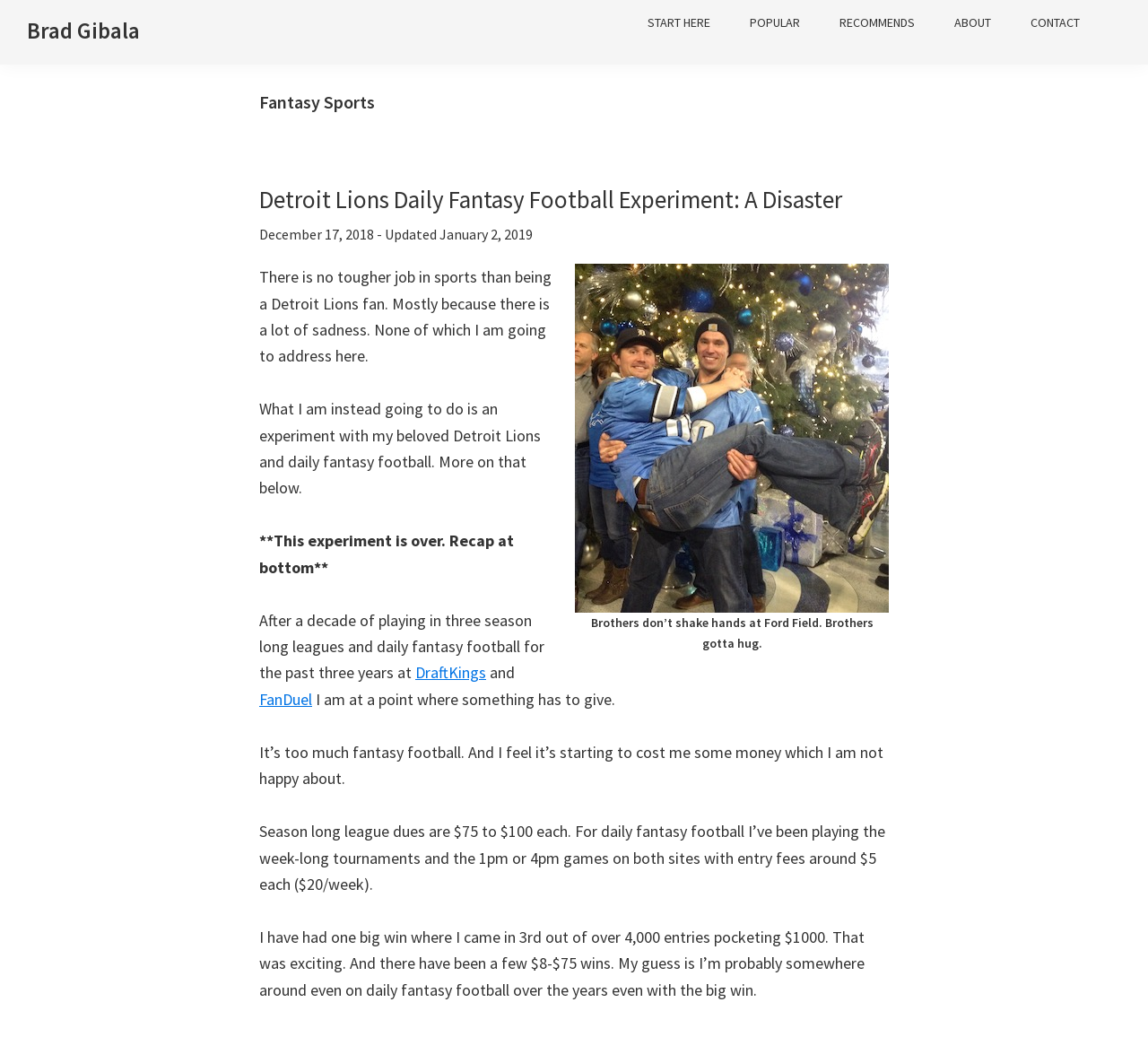What is the name of the author?
Look at the screenshot and give a one-word or phrase answer.

Brad Gibala